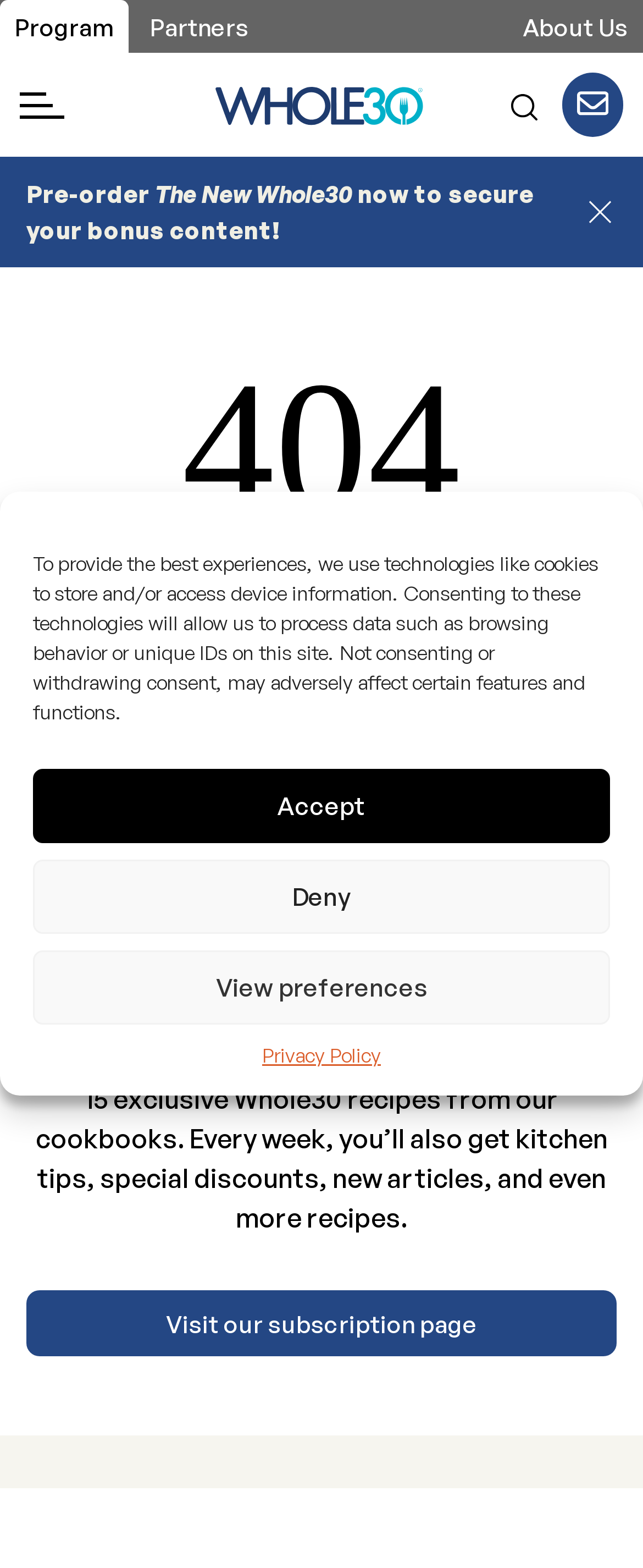Please indicate the bounding box coordinates of the element's region to be clicked to achieve the instruction: "Click the Pre-order The New Whole30 link". Provide the coordinates as four float numbers between 0 and 1, i.e., [left, top, right, bottom].

[0.041, 0.114, 0.831, 0.155]